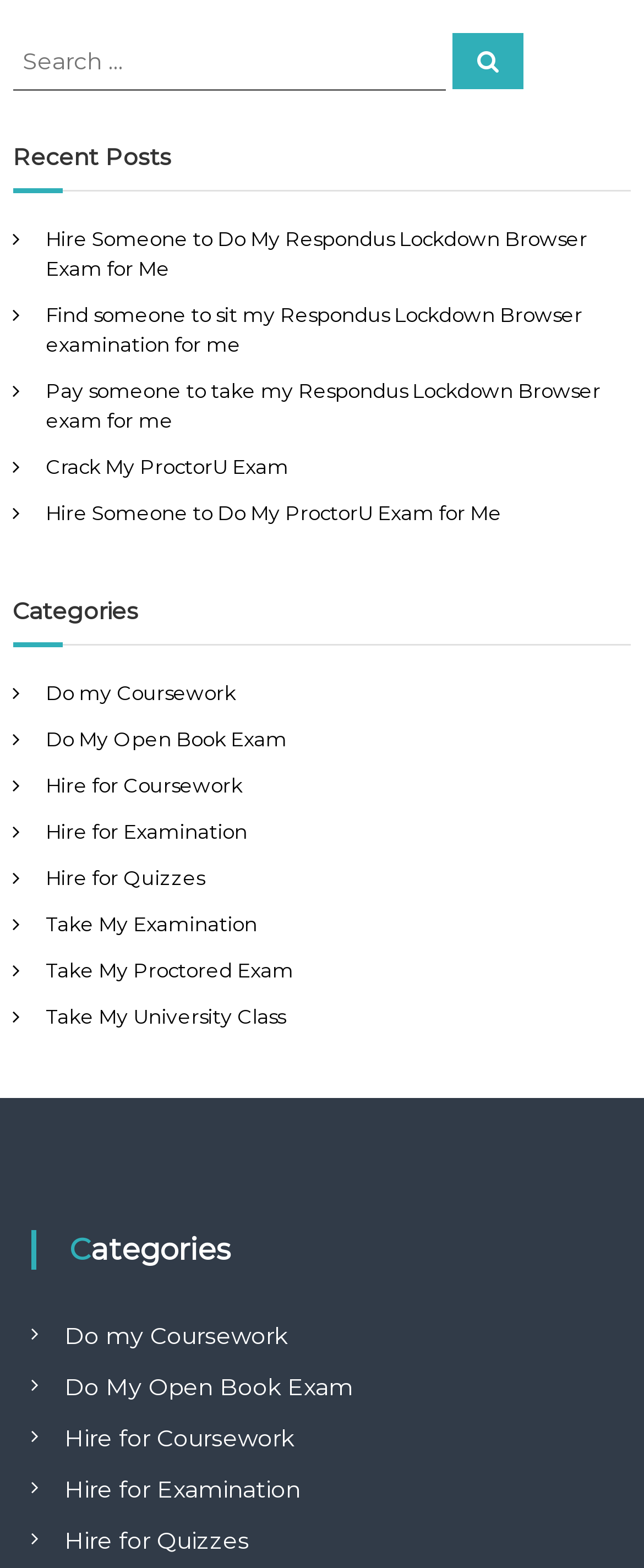Could you determine the bounding box coordinates of the clickable element to complete the instruction: "Search for something"? Provide the coordinates as four float numbers between 0 and 1, i.e., [left, top, right, bottom].

[0.02, 0.02, 0.692, 0.058]